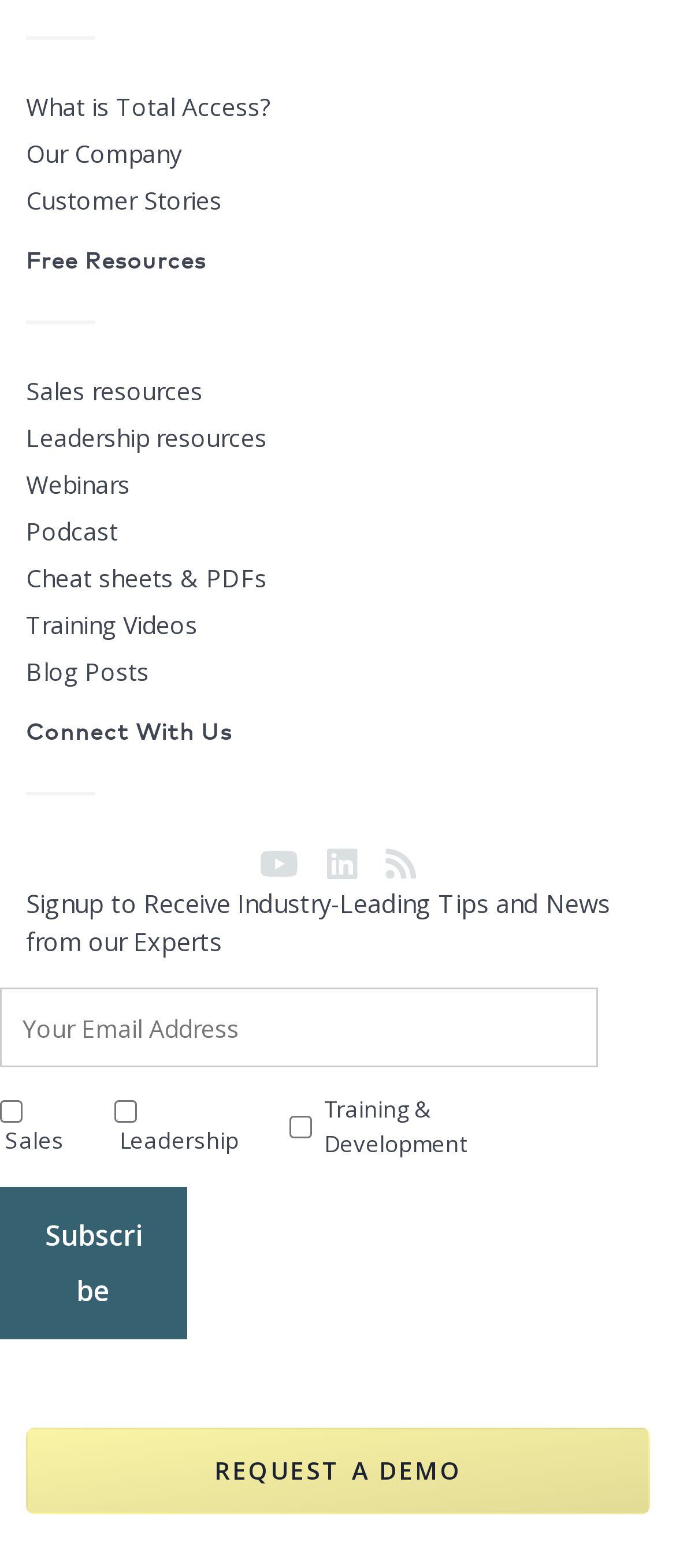Identify the bounding box coordinates for the element you need to click to achieve the following task: "Enter your email address". The coordinates must be four float values ranging from 0 to 1, formatted as [left, top, right, bottom].

[0.0, 0.63, 0.885, 0.681]